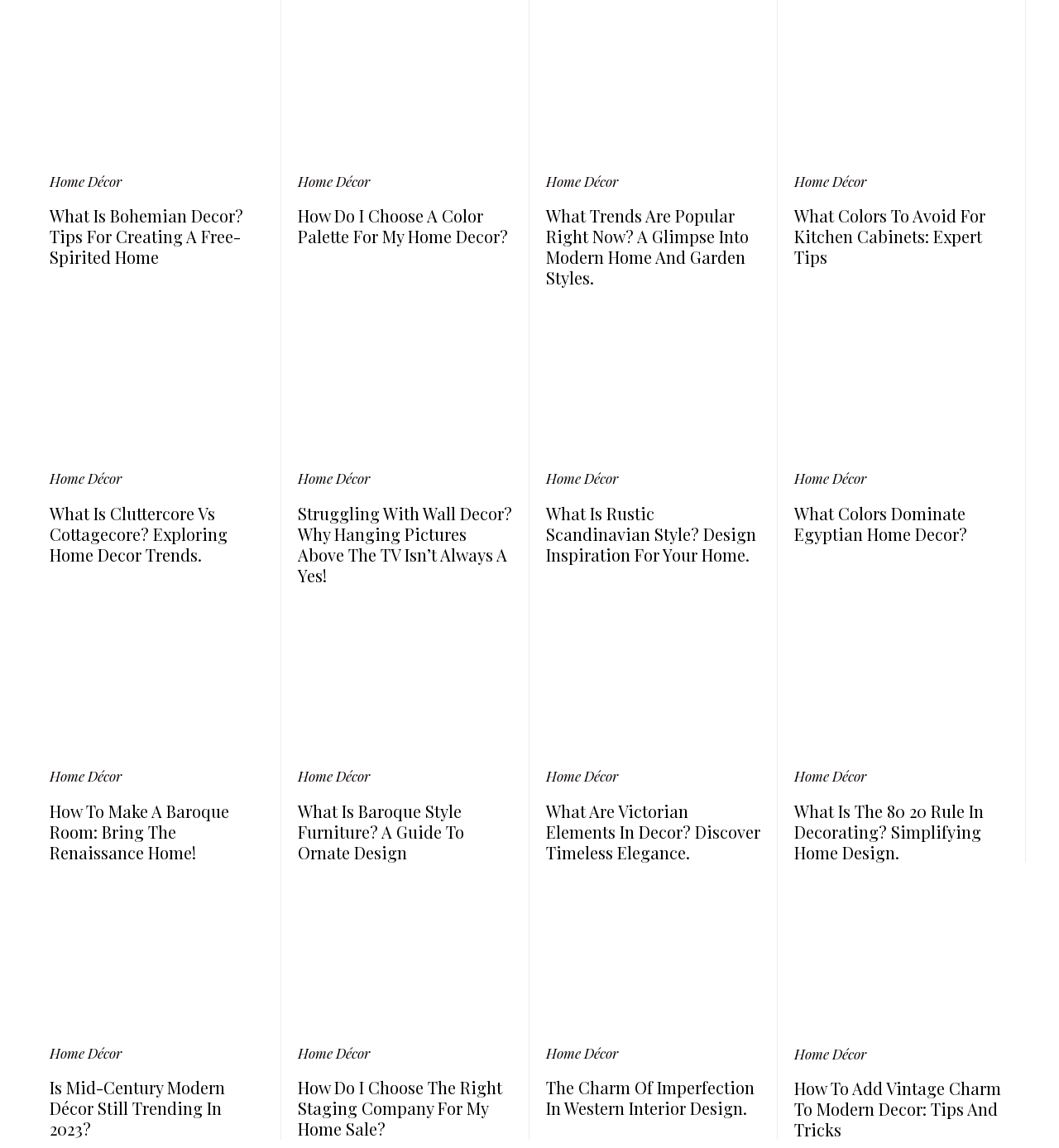Respond concisely with one word or phrase to the following query:
What is the main topic of this webpage?

Home Decor